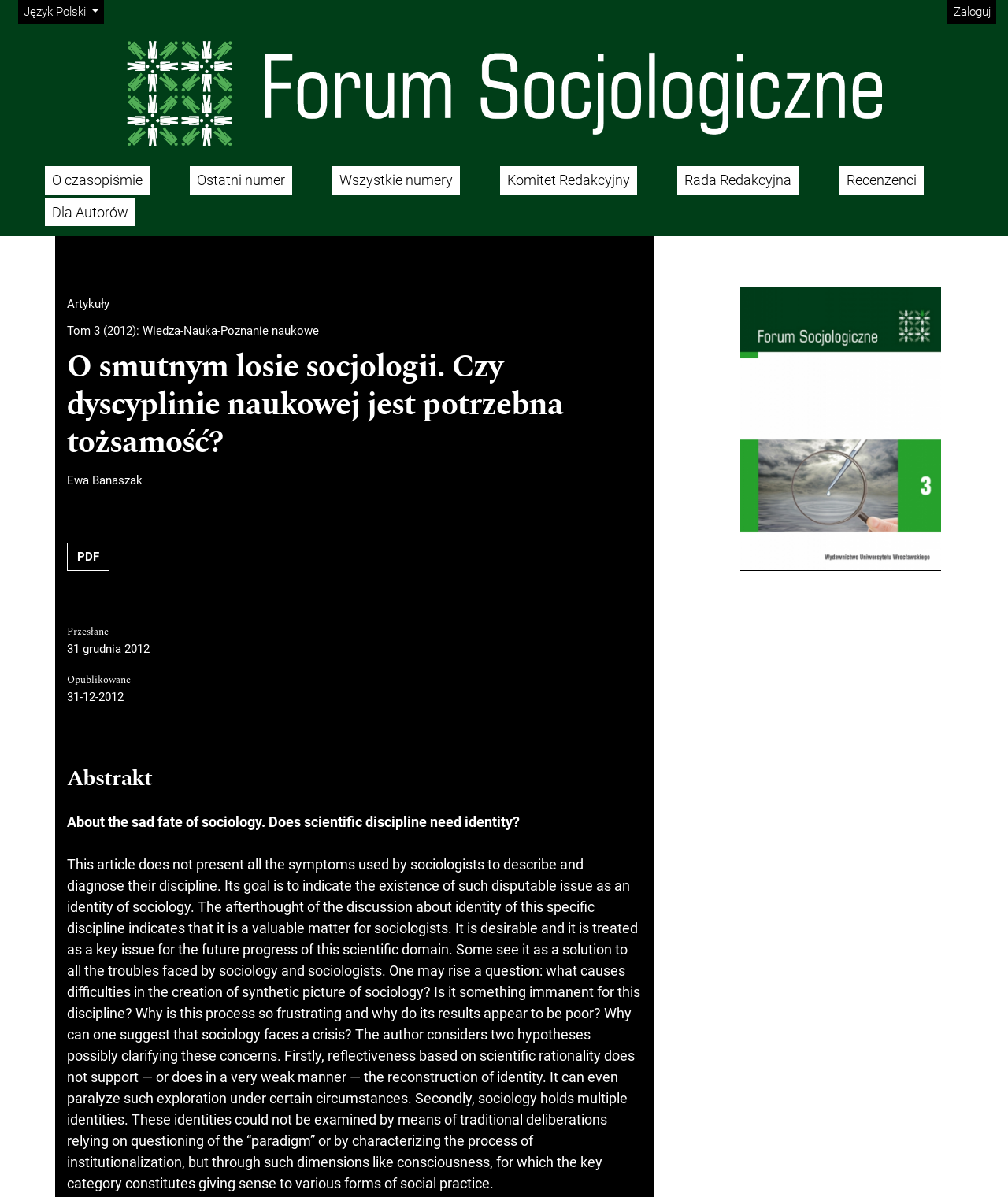Identify the bounding box coordinates of the clickable region to carry out the given instruction: "Read the article 'Tom 3 (2012): Wiedza-Nauka-Poznanie naukowe'".

[0.066, 0.269, 0.316, 0.284]